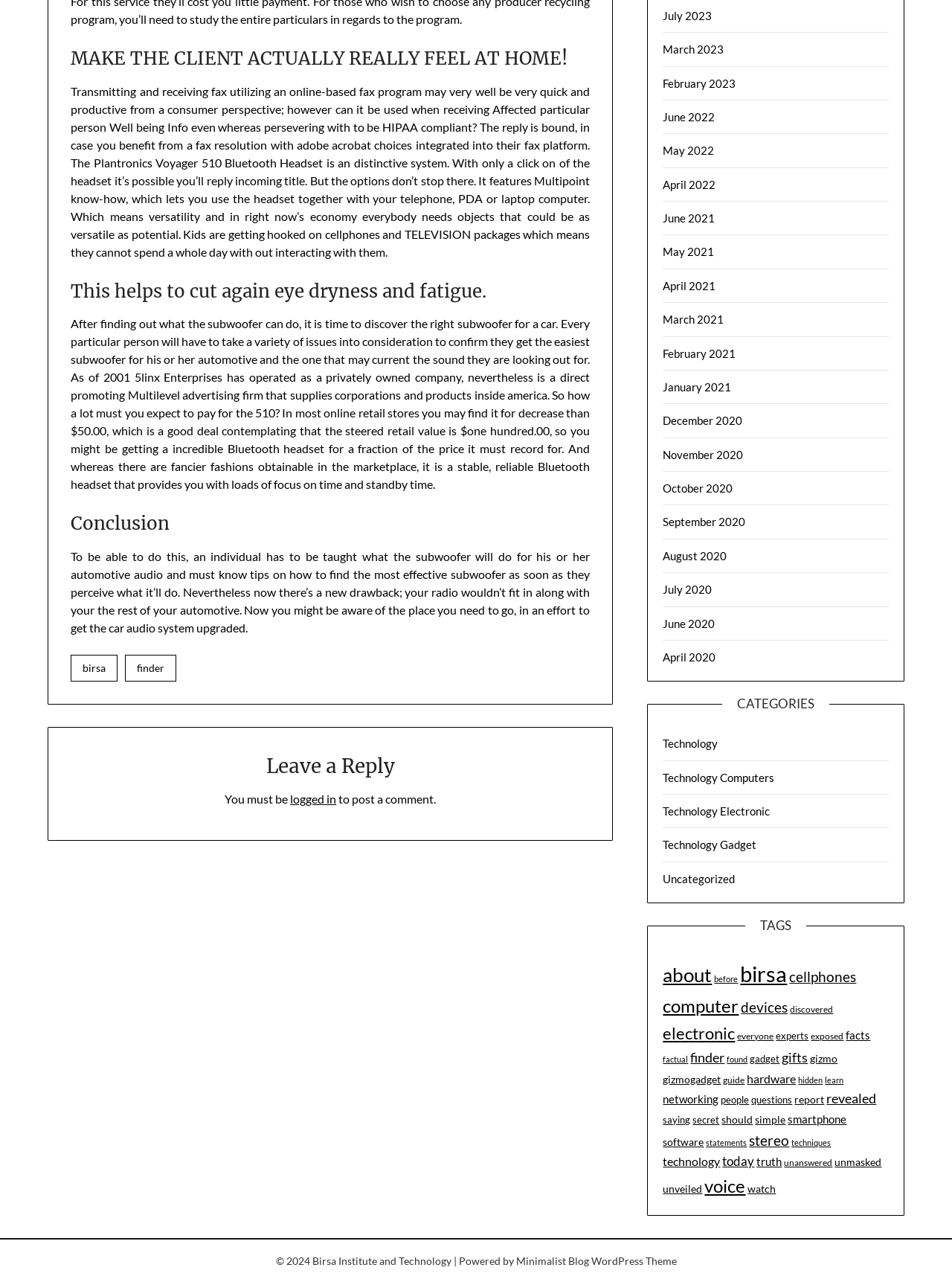How many links are available under the 'CATEGORIES' section?
From the image, respond with a single word or phrase.

5